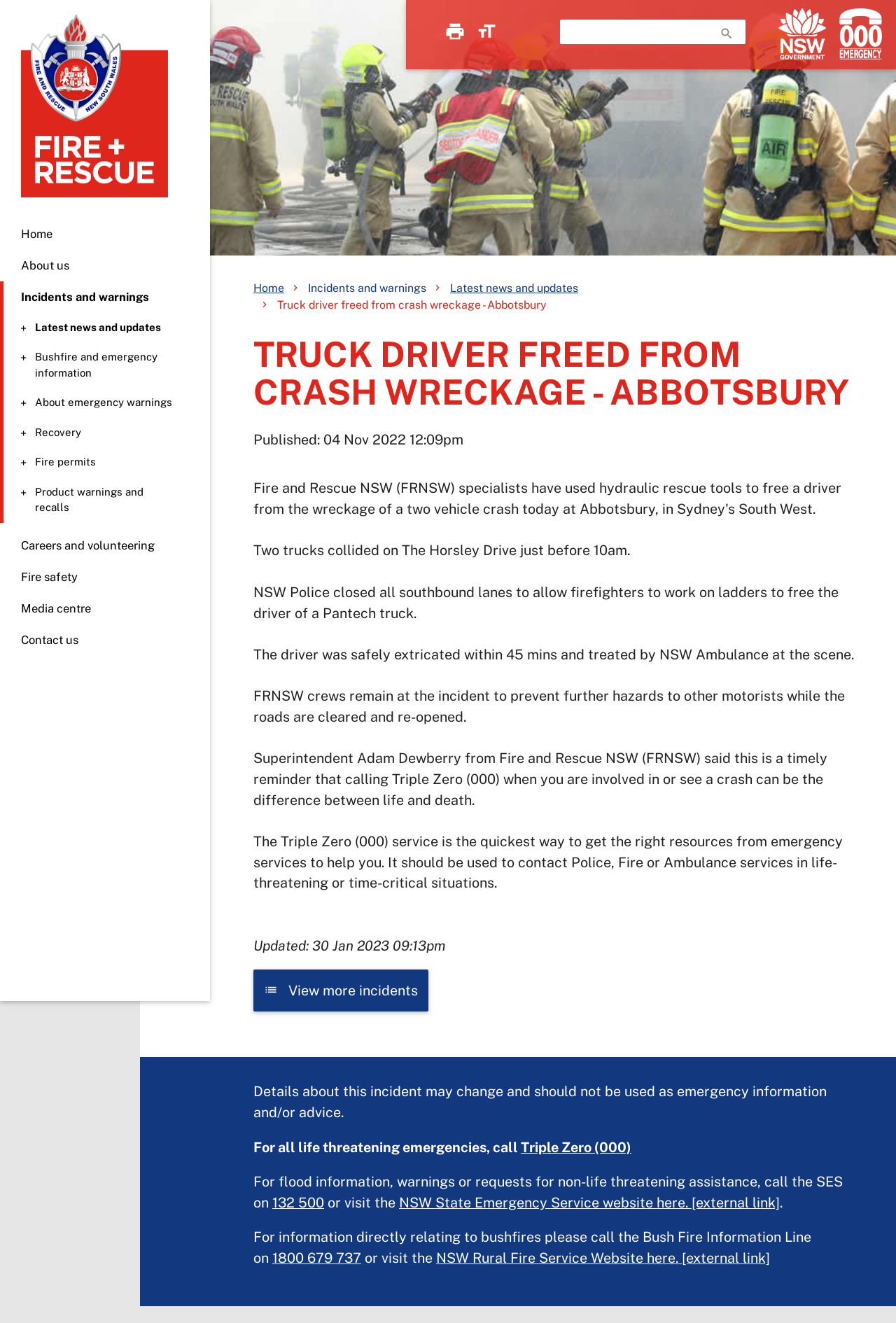Determine the bounding box coordinates of the target area to click to execute the following instruction: "Contact us."

[0.023, 0.478, 0.088, 0.489]